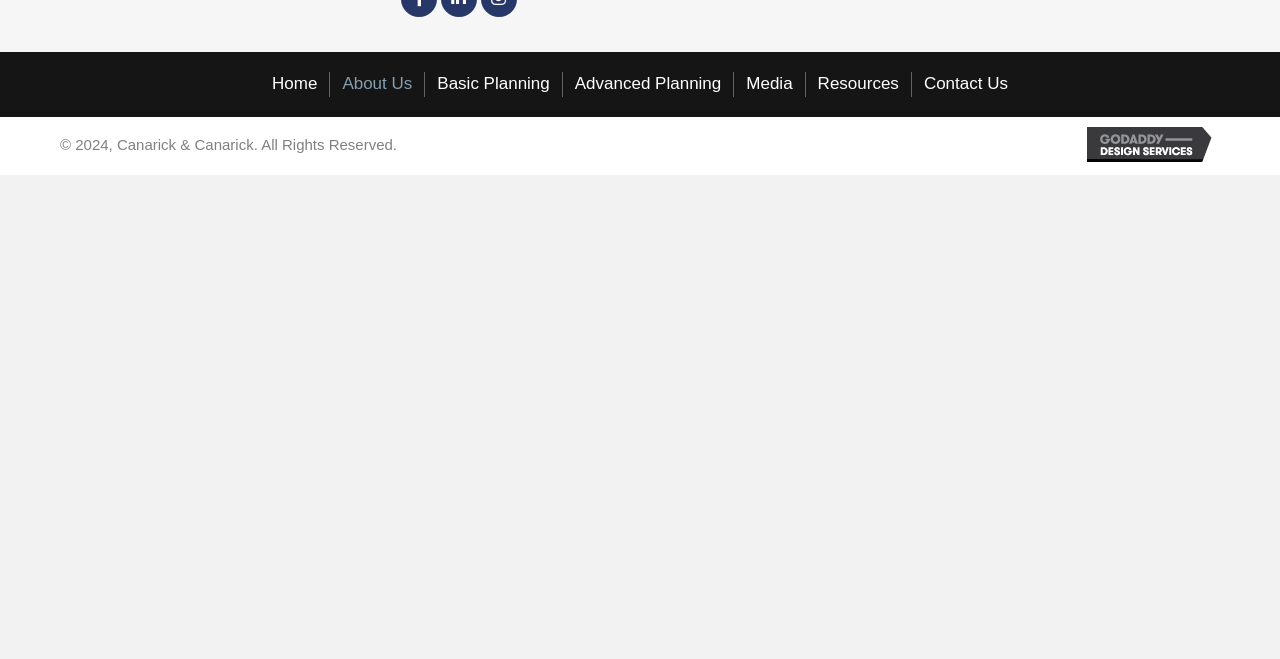Please determine the bounding box coordinates of the section I need to click to accomplish this instruction: "Click the Facebook button".

[0.313, 0.705, 0.341, 0.76]